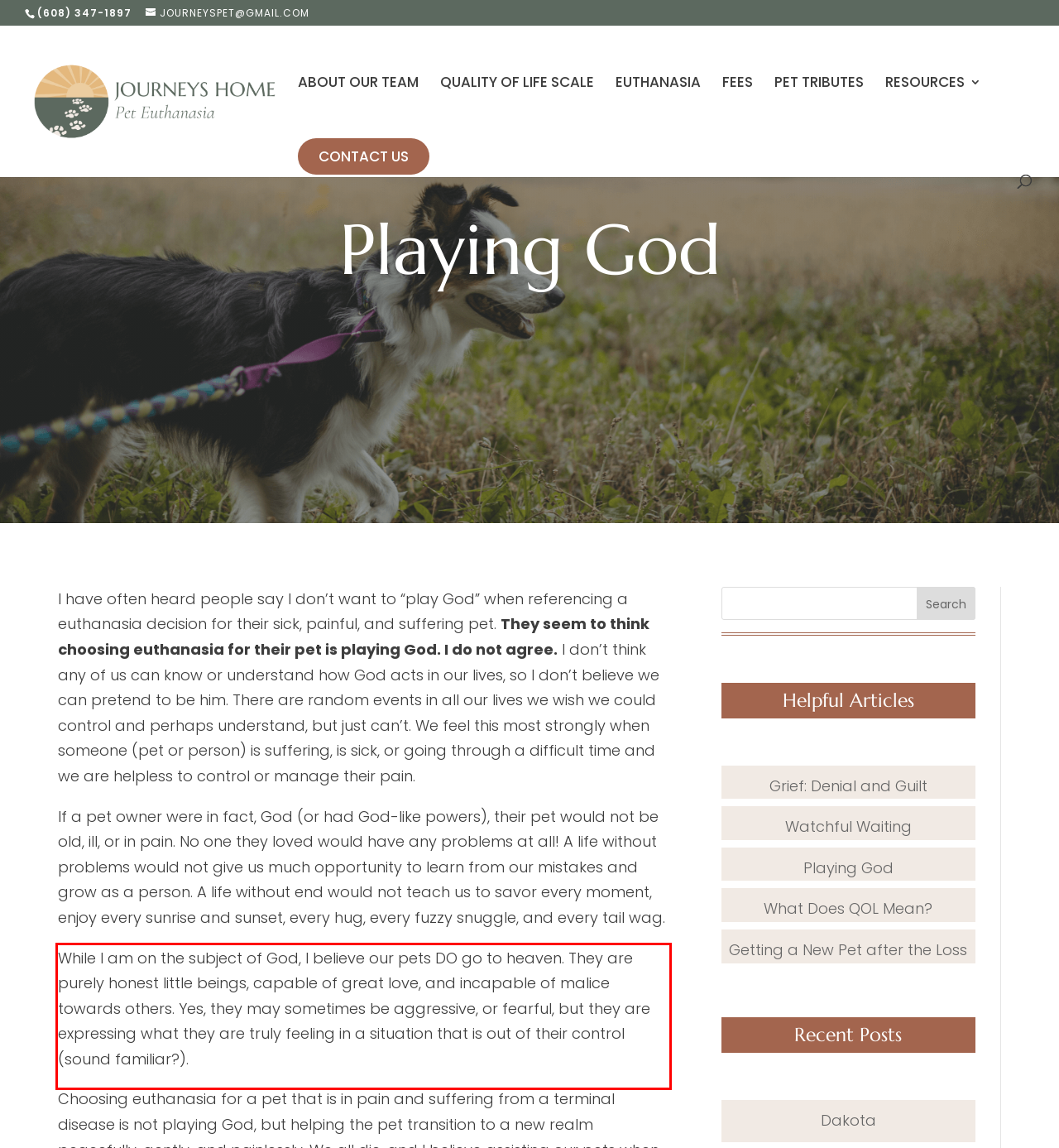You have a screenshot of a webpage, and there is a red bounding box around a UI element. Utilize OCR to extract the text within this red bounding box.

While I am on the subject of God, I believe our pets DO go to heaven. They are purely honest little beings, capable of great love, and incapable of malice towards others. Yes, they may sometimes be aggressive, or fearful, but they are expressing what they are truly feeling in a situation that is out of their control (sound familiar?).